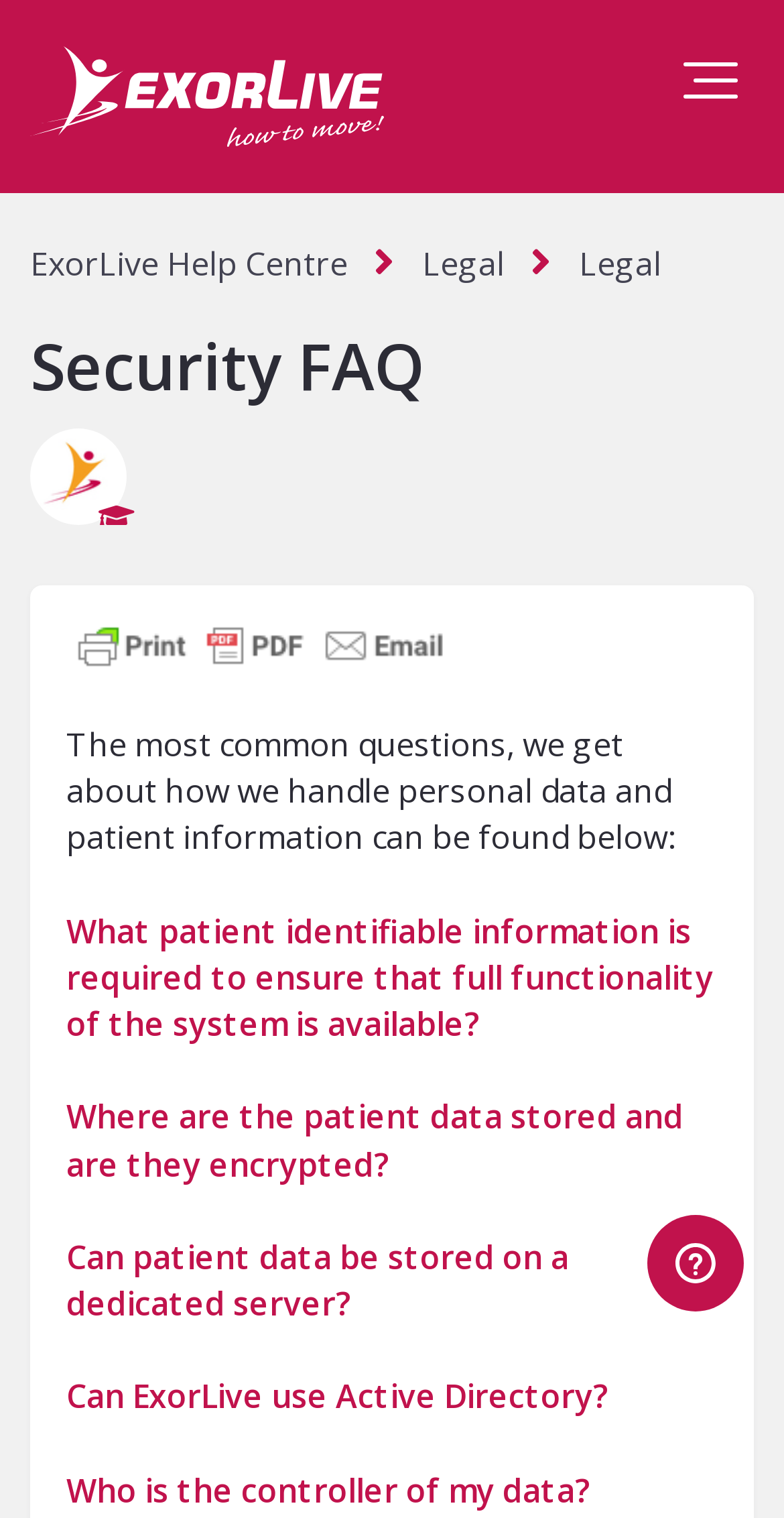Using the image as a reference, answer the following question in as much detail as possible:
How many links are available under the main topic?

There are 5 links available under the main topic, which are 'What patient identifiable information is required to ensure that full functionality of the system is available?', 'Where are the patient data stored and are they encrypted?', 'Can patient data be stored on a dedicated server?', 'Can ExorLive use Active Directory?', and 'Who is the controller of my data?'.